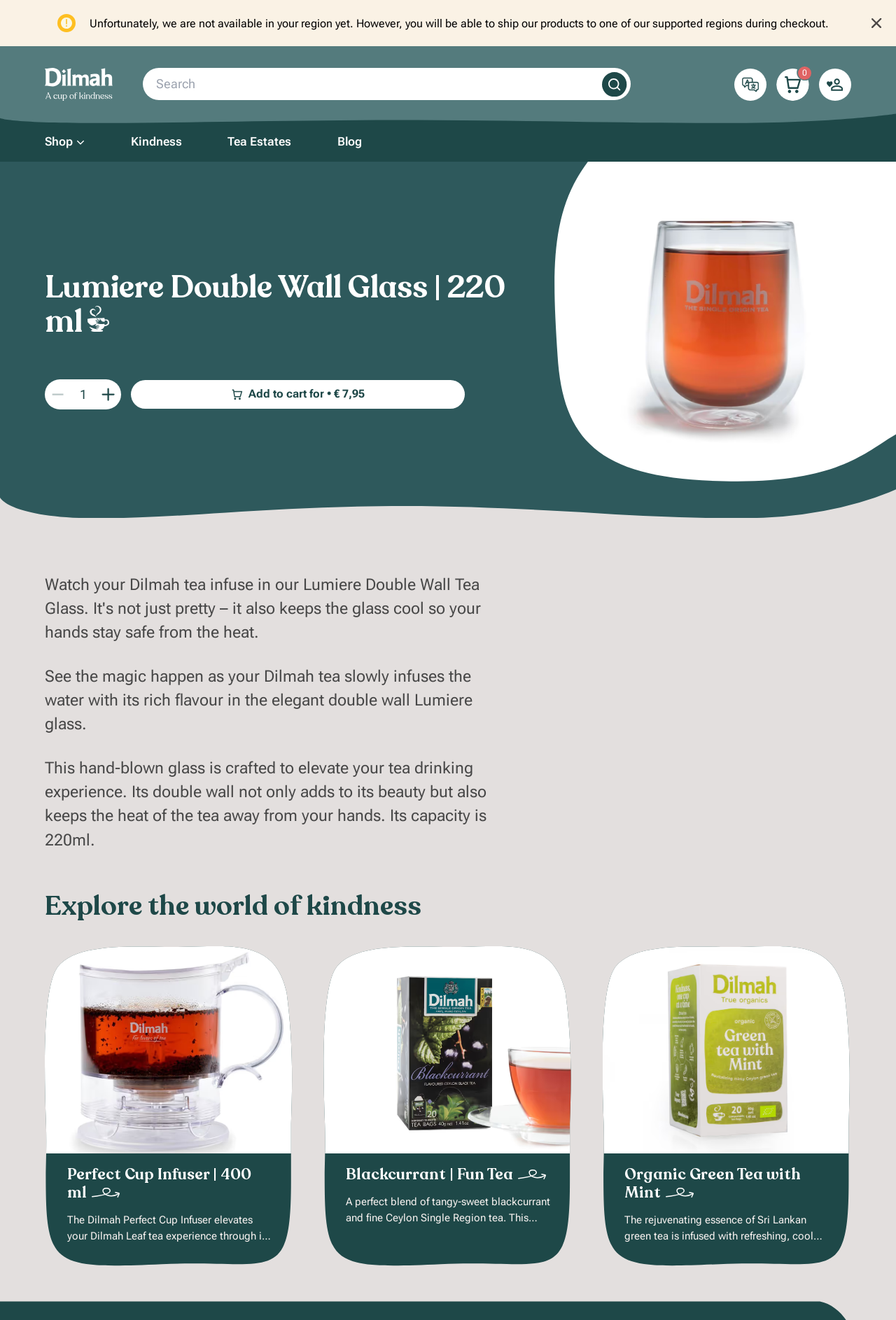Identify and provide the bounding box for the element described by: "aria-label="Open localization Menu"".

[0.819, 0.052, 0.856, 0.076]